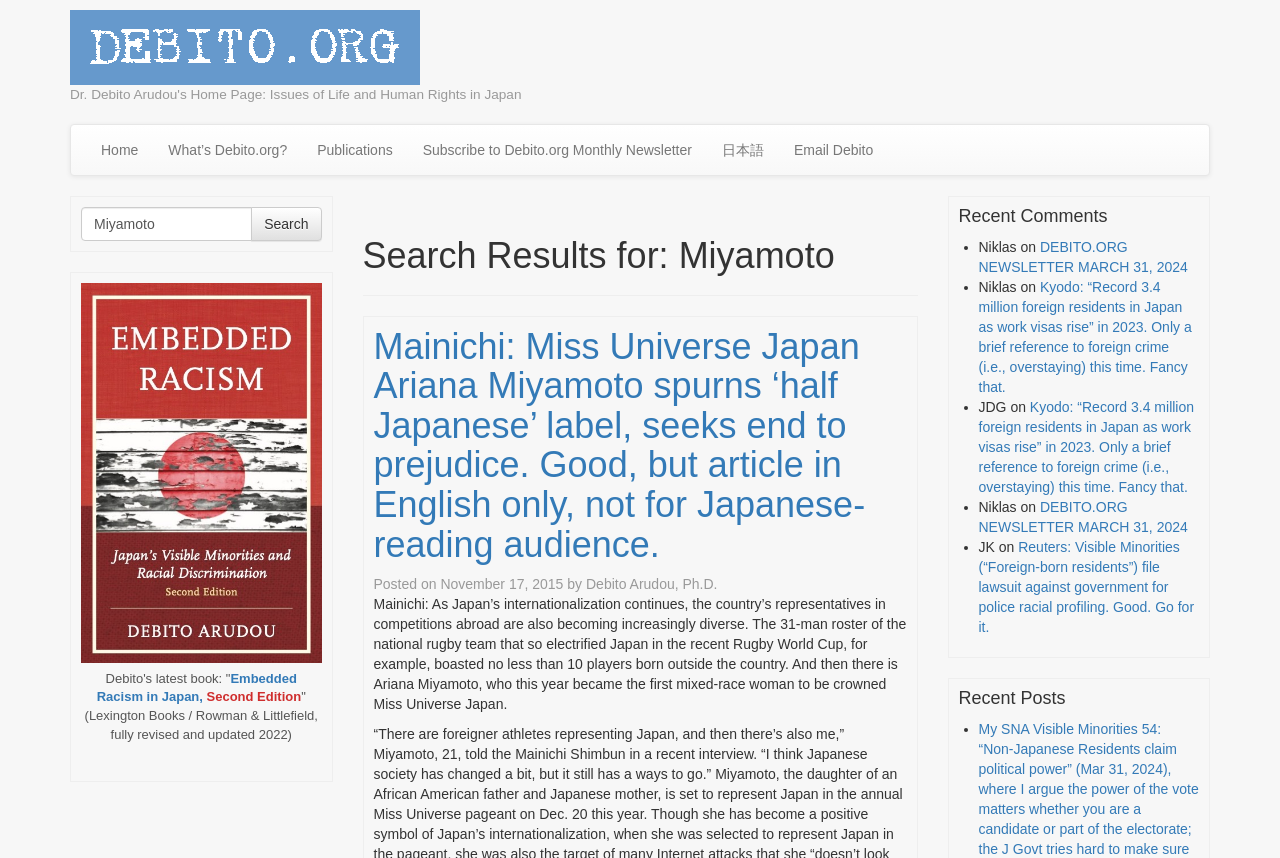Please locate the bounding box coordinates of the element that should be clicked to achieve the given instruction: "Go to home page".

[0.067, 0.146, 0.12, 0.204]